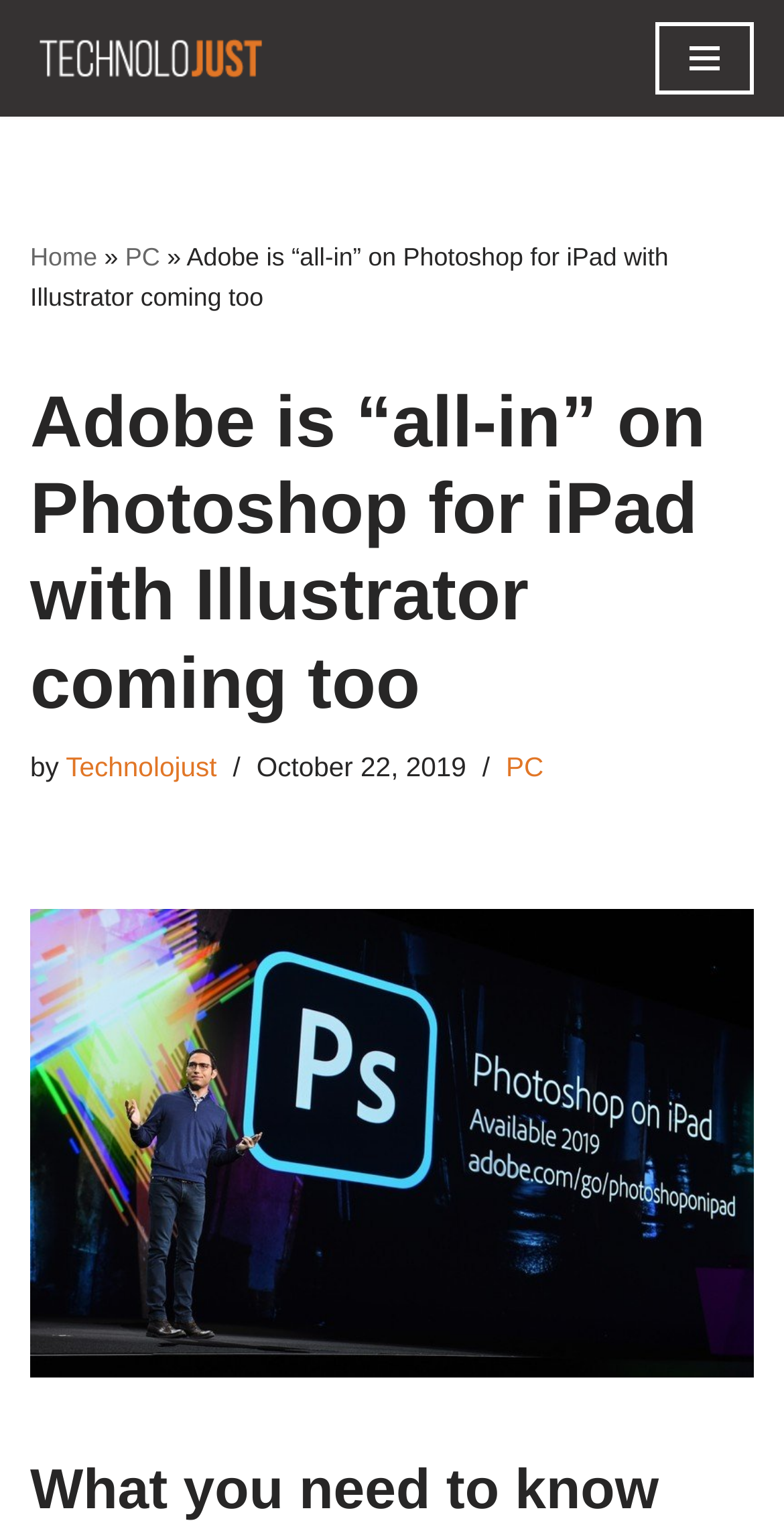What is the logo on the top left?
Answer the question using a single word or phrase, according to the image.

tj-logo